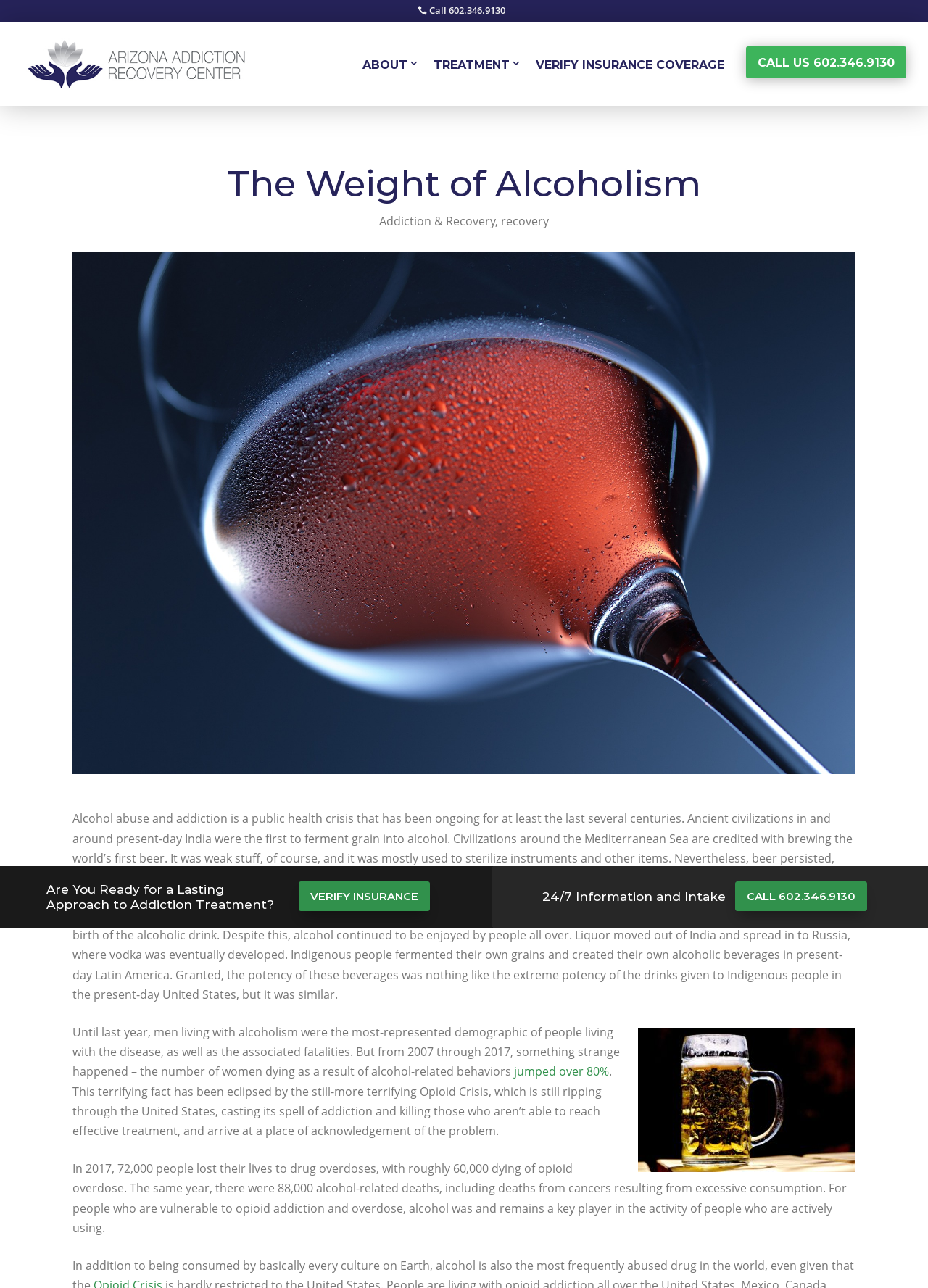Locate the bounding box for the described UI element: "jumped over 80%". Ensure the coordinates are four float numbers between 0 and 1, formatted as [left, top, right, bottom].

[0.554, 0.826, 0.656, 0.838]